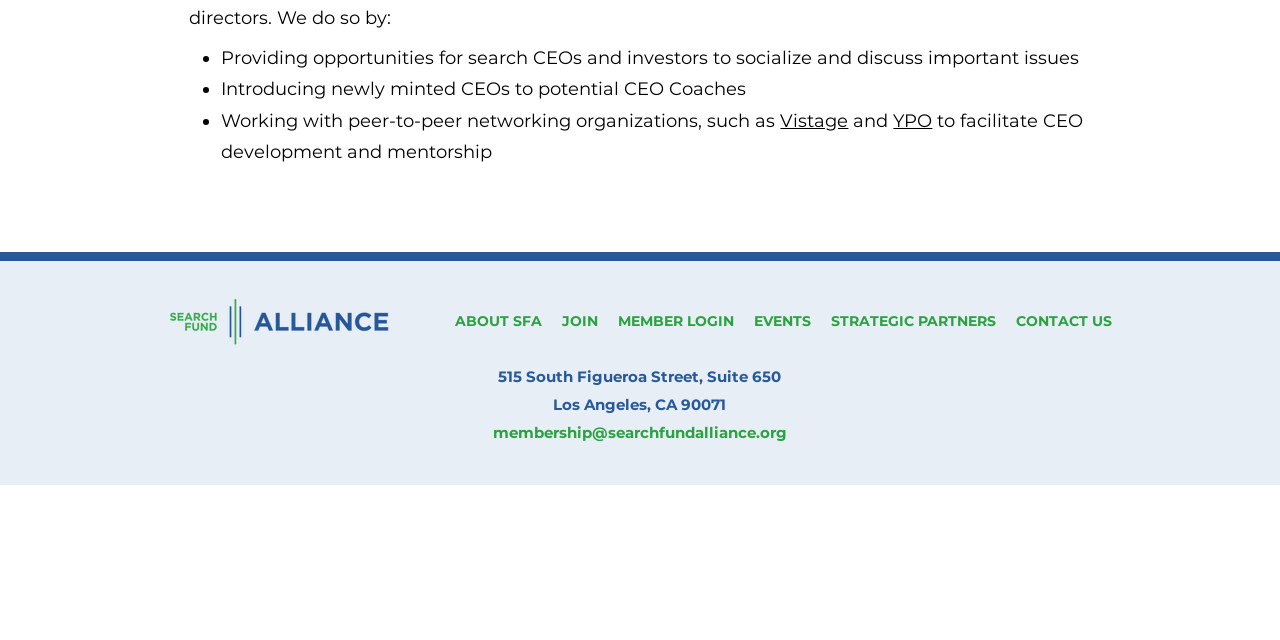Determine the bounding box for the UI element described here: "EVENTS".

[0.581, 0.478, 0.641, 0.525]